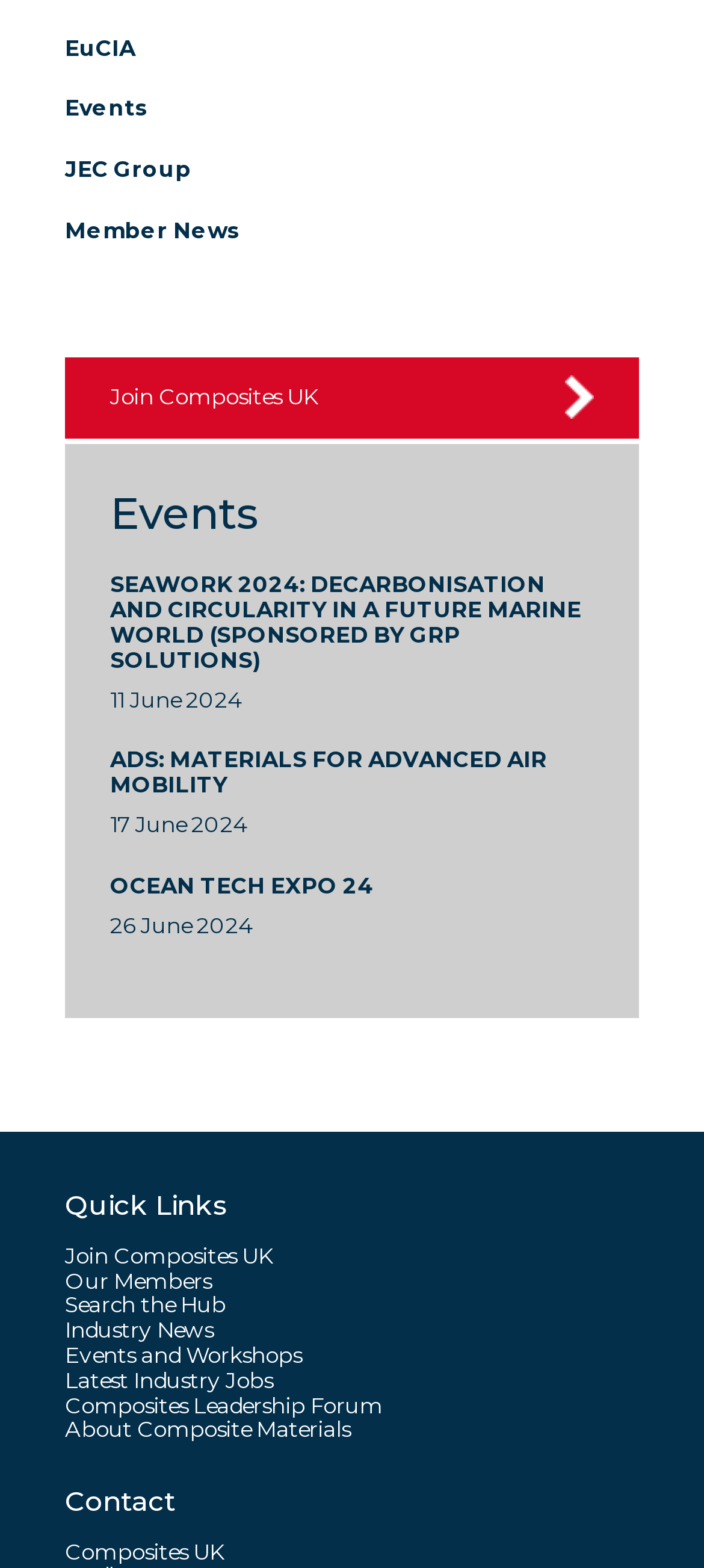What is the name of the organization?
Provide a short answer using one word or a brief phrase based on the image.

Composites UK